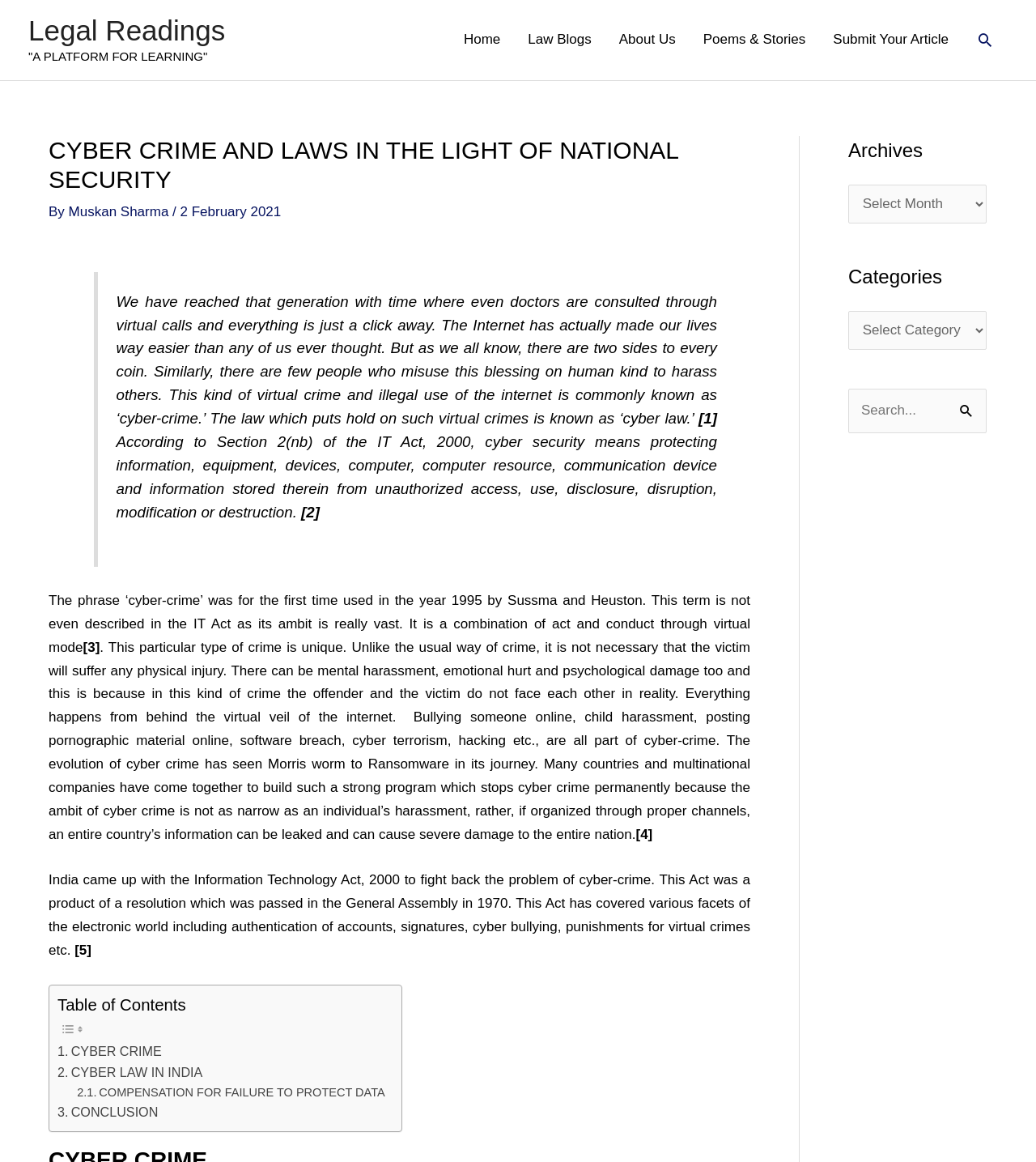What is the author of the article?
Carefully analyze the image and provide a thorough answer to the question.

The author of the article can be found in the header section of the webpage, where it says 'By Muskan Sharma'.